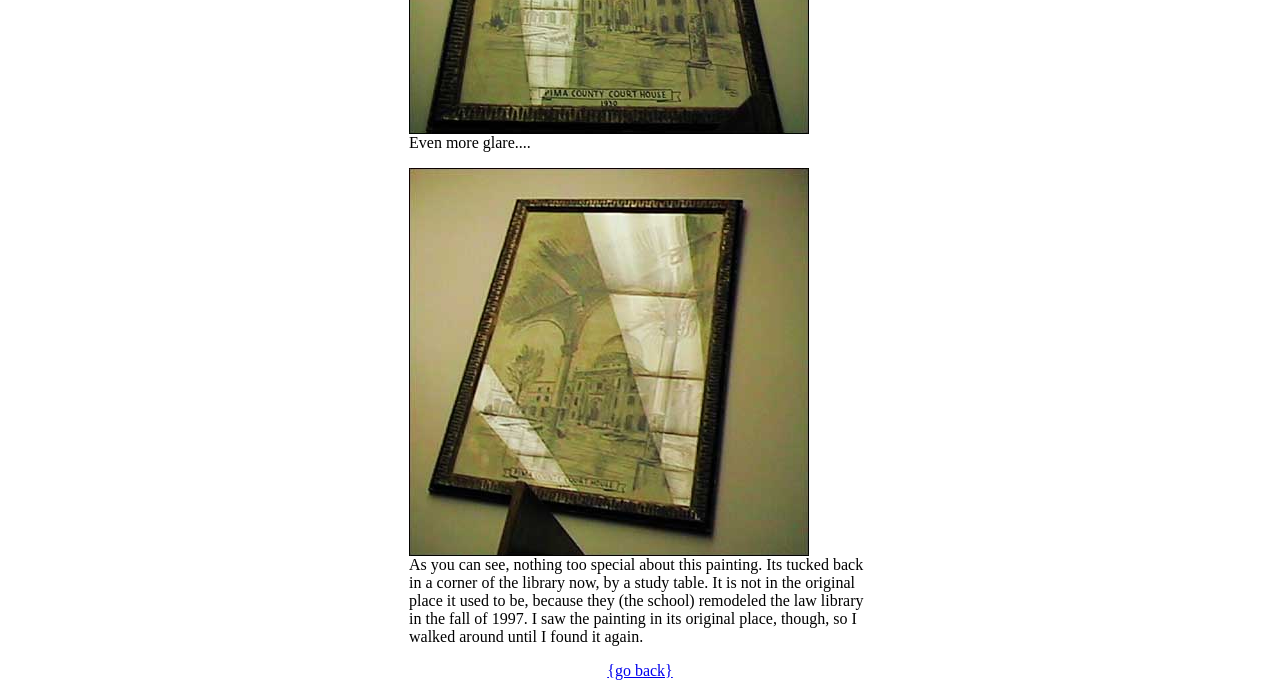Using the format (top-left x, top-left y, bottom-right x, bottom-right y), and given the element description, identify the bounding box coordinates within the screenshot: {go back}

[0.474, 0.958, 0.526, 0.982]